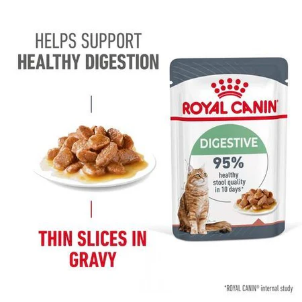Provide a comprehensive description of the image.

This image showcases a packaging of **ROYAL CANIN Digestive Care** for adult cats, emphasizing its support for healthy digestion. The packet features a graphic of the product's contents, which are **thin slices of cat food in gravy**, designed to appeal to cats with sensitive stomachs. Accompanying the product is a claim stating it helps support healthy digestion, backed by a **95% healthy stool quality** within 10 days, based on a ROYAL CANIN internal study. The design highlights the nutritious aspects of the food, making it an attractive option for cat owners looking for high-quality, easily digestible meals for their pets.